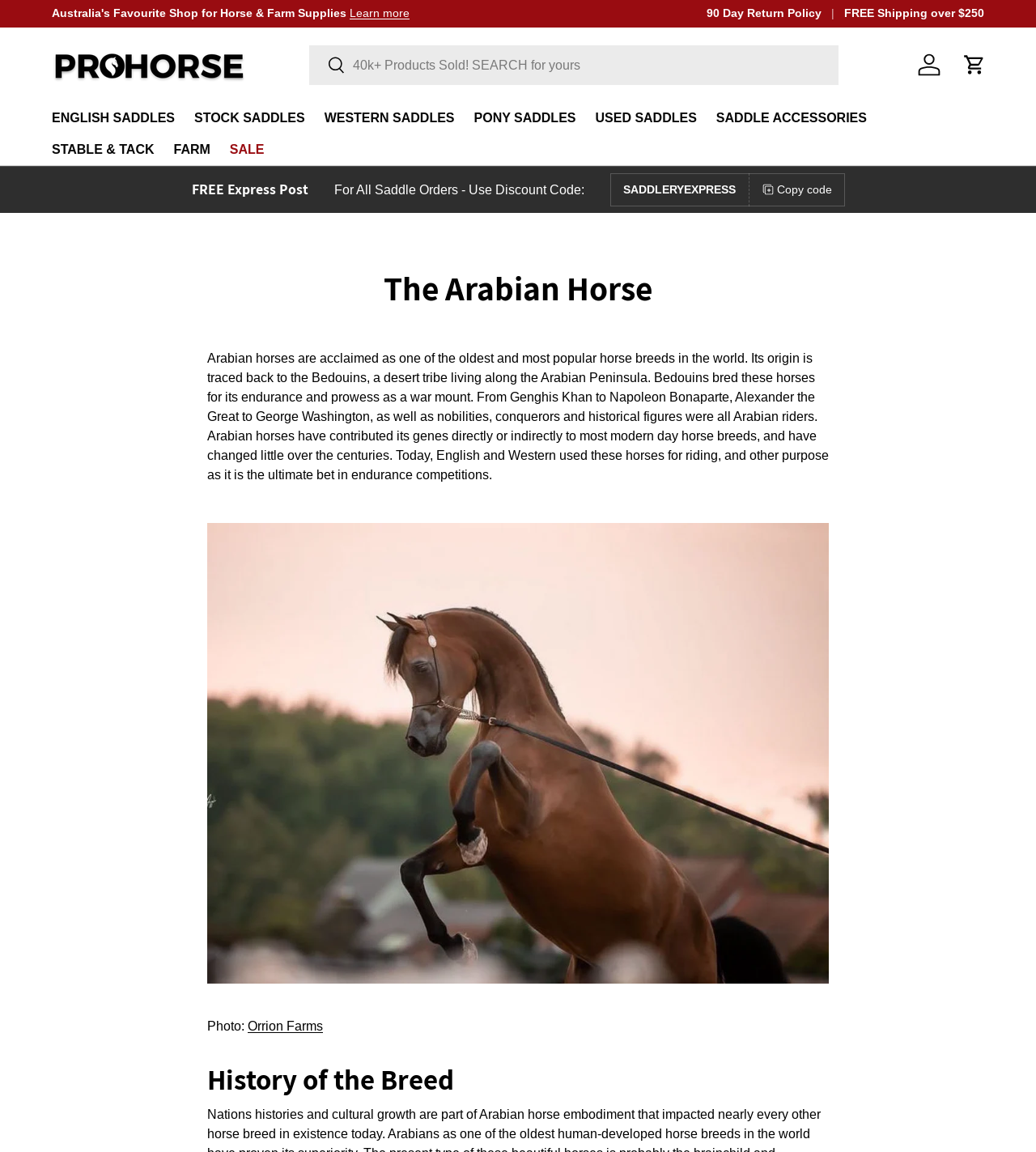What is the origin of the Arabian Horse breed?
Look at the image and answer the question using a single word or phrase.

Bedouins, a desert tribe